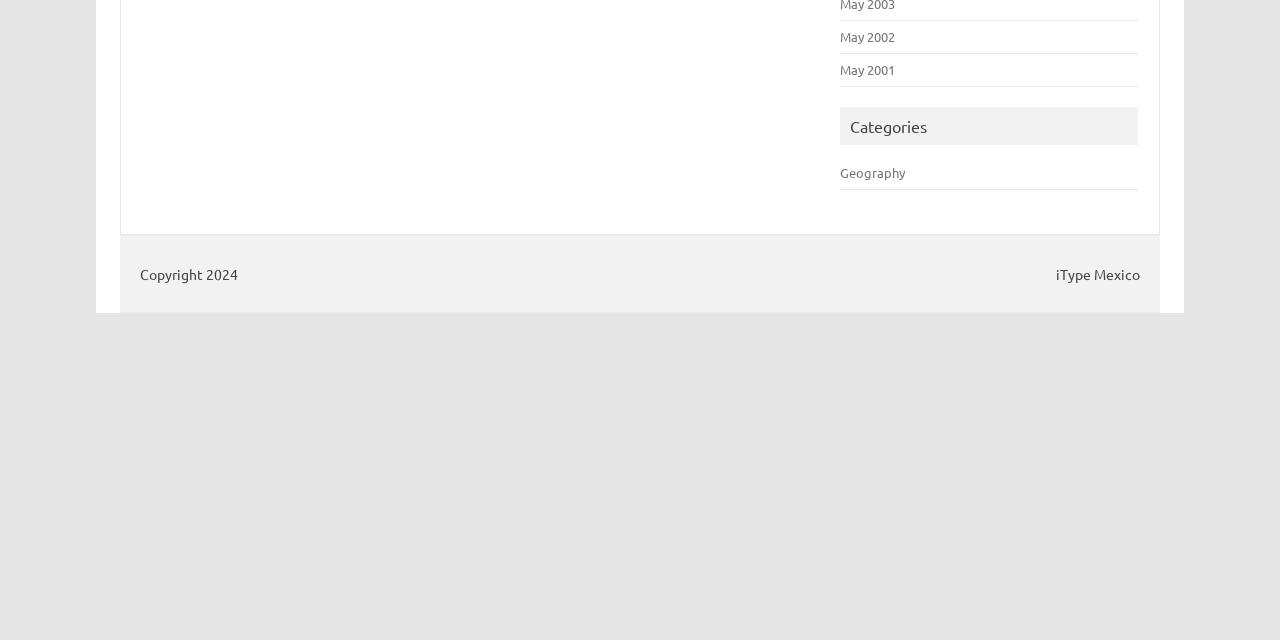Given the description May 2001, predict the bounding box coordinates of the UI element. Ensure the coordinates are in the format (top-left x, top-left y, bottom-right x, bottom-right y) and all values are between 0 and 1.

[0.657, 0.095, 0.699, 0.121]